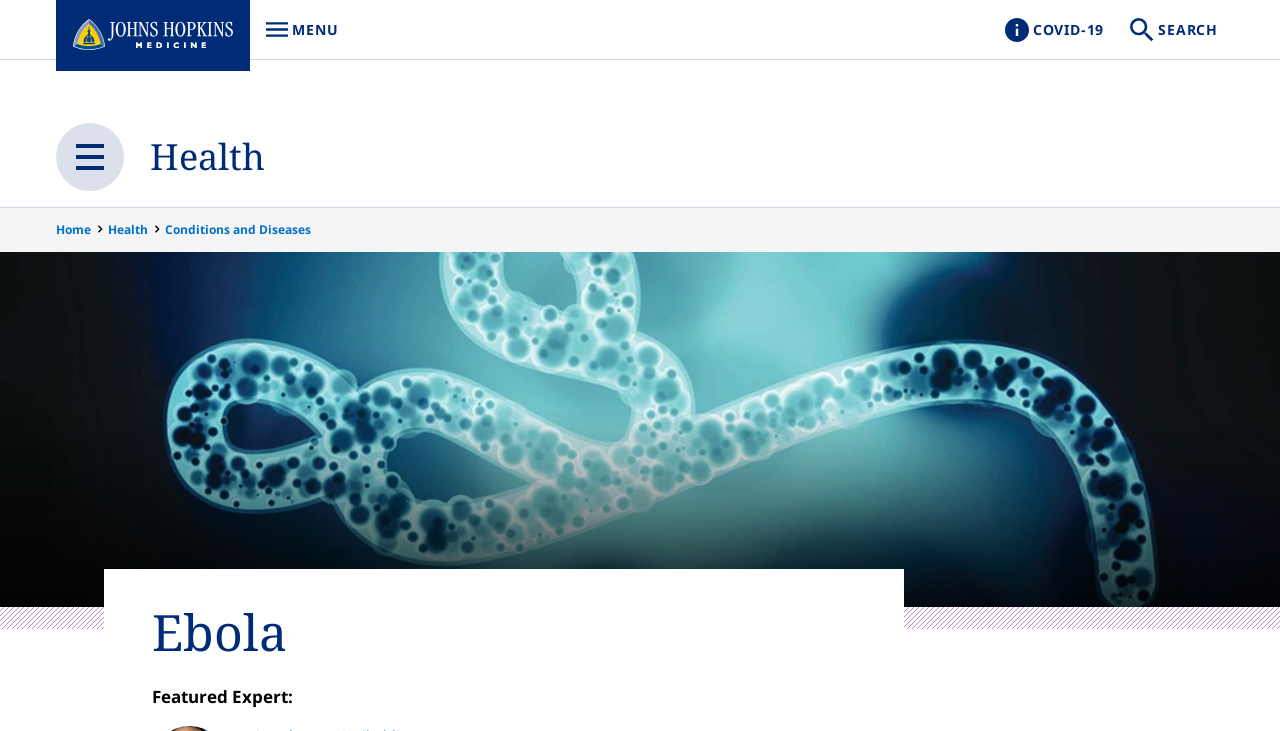Determine the bounding box coordinates of the section to be clicked to follow the instruction: "View the Health page". The coordinates should be given as four float numbers between 0 and 1, formatted as [left, top, right, bottom].

[0.117, 0.181, 0.207, 0.248]